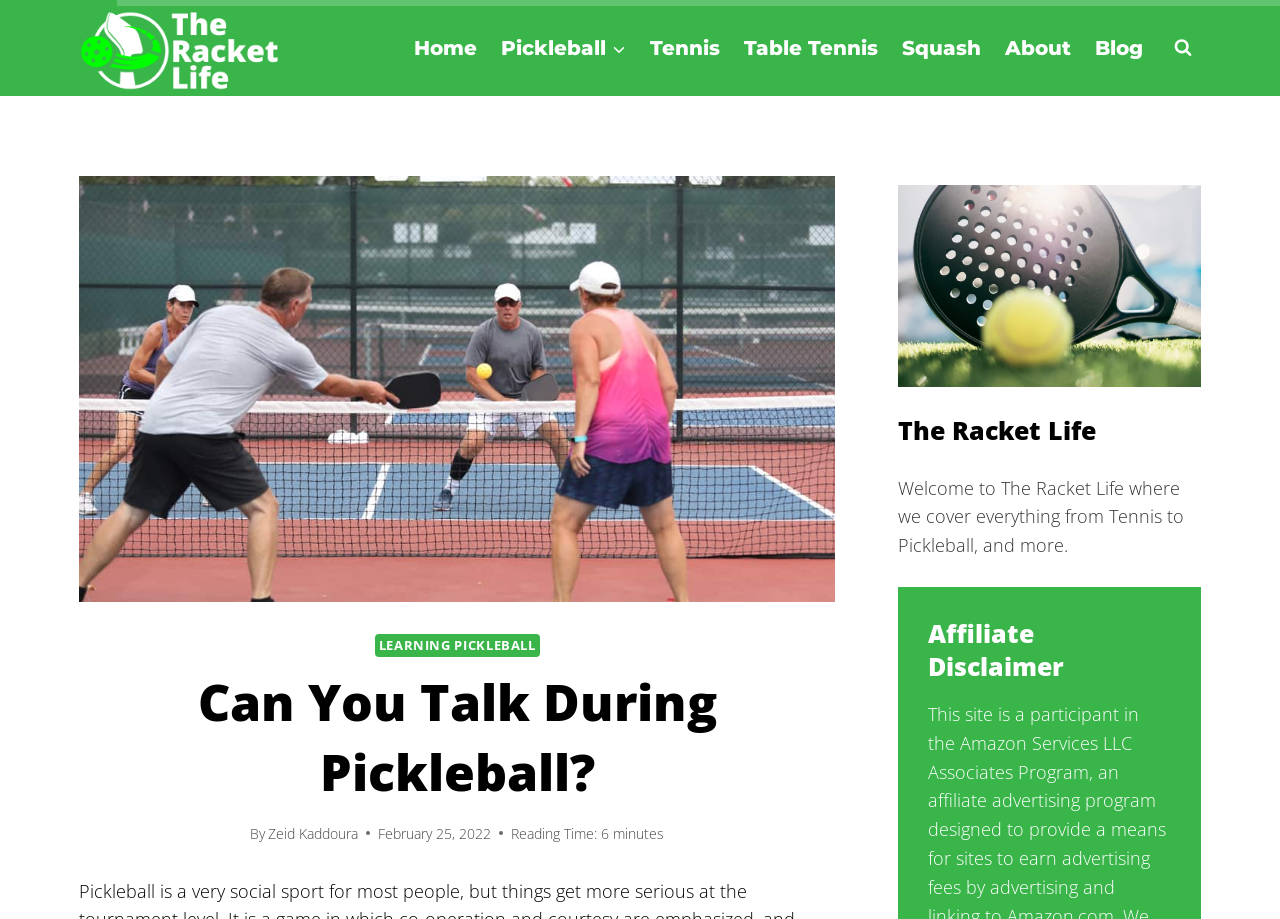What is the purpose of the website?
Look at the image and respond to the question as thoroughly as possible.

I determined the answer by looking at the welcome message, which states that the website covers everything from Tennis to Pickleball, and more. This suggests that the purpose of the website is to cover various sports.